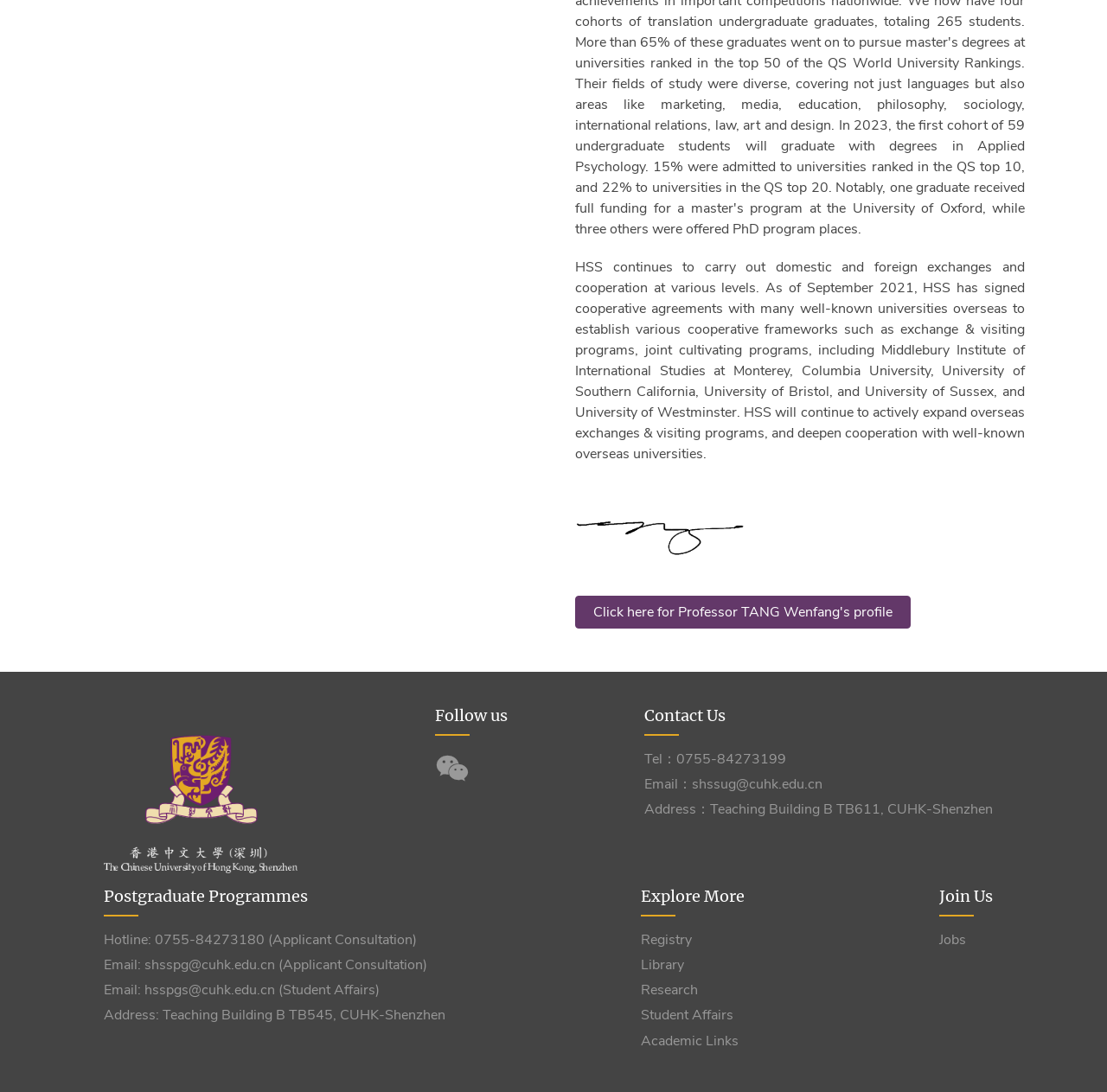Answer this question in one word or a short phrase: What is the email address for applicant consultation?

shsspg@cuhk.edu.cn